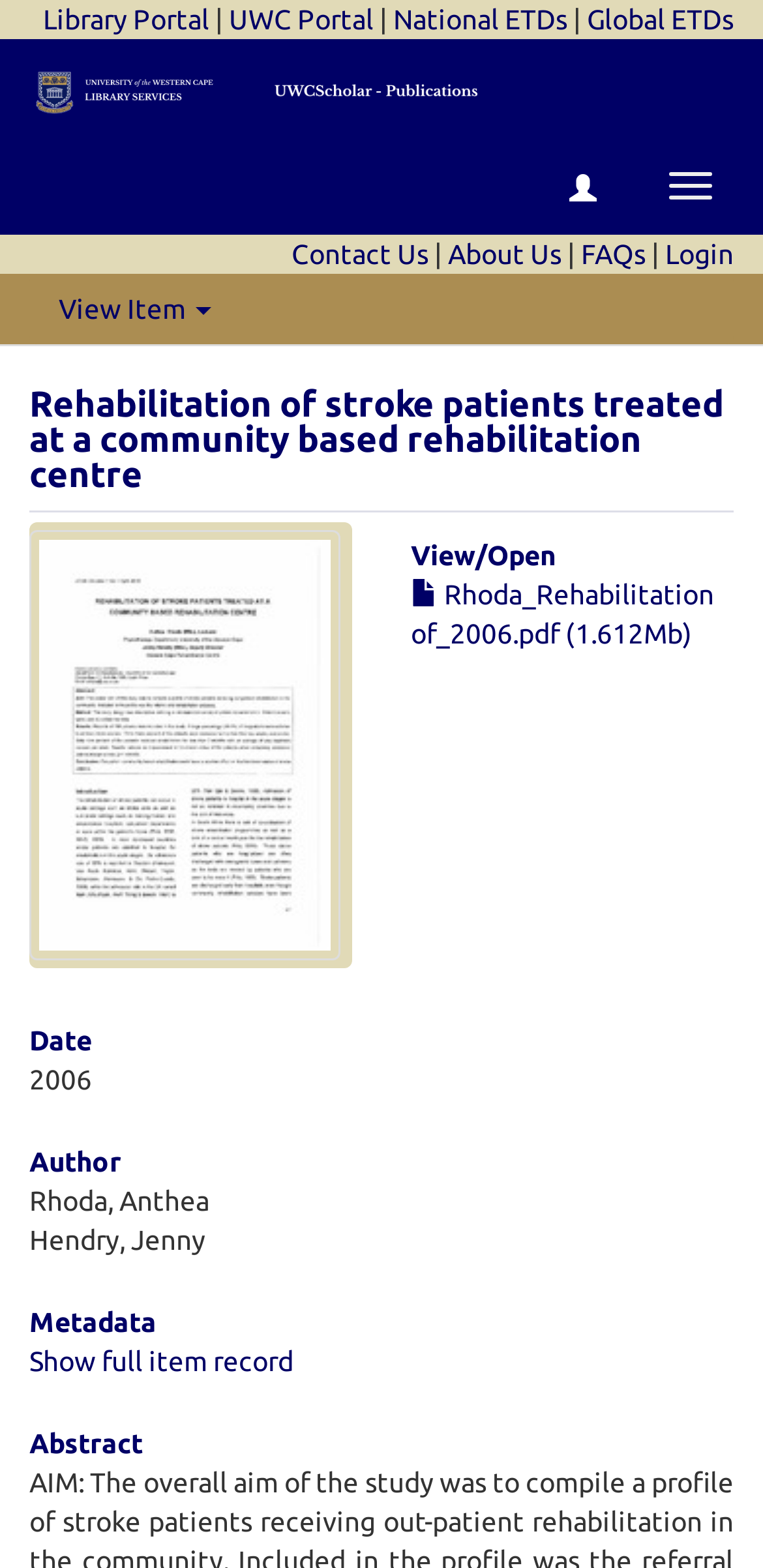Indicate the bounding box coordinates of the element that must be clicked to execute the instruction: "Open the PDF file". The coordinates should be given as four float numbers between 0 and 1, i.e., [left, top, right, bottom].

[0.538, 0.369, 0.936, 0.414]